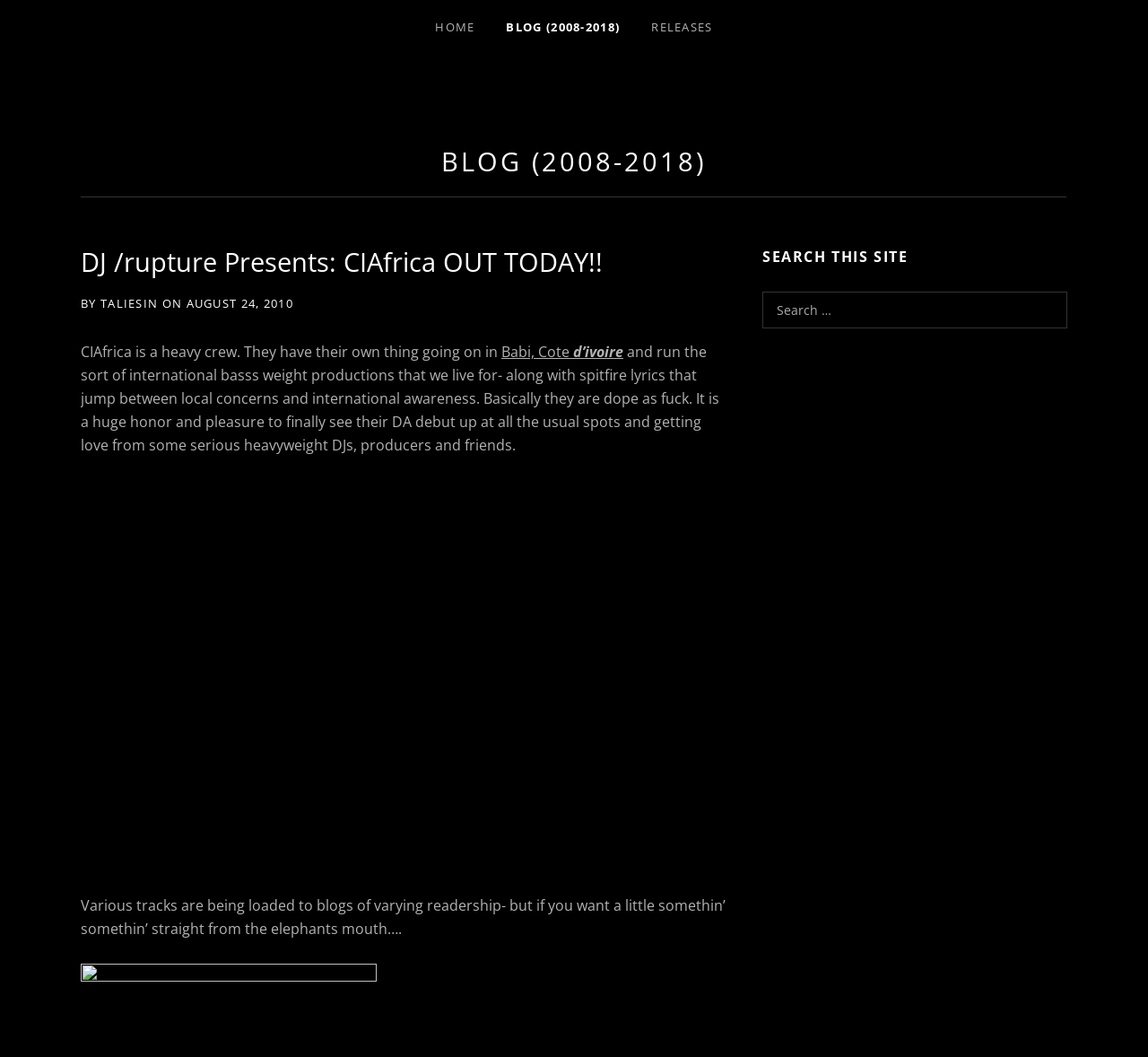Highlight the bounding box coordinates of the region I should click on to meet the following instruction: "Like the post".

None